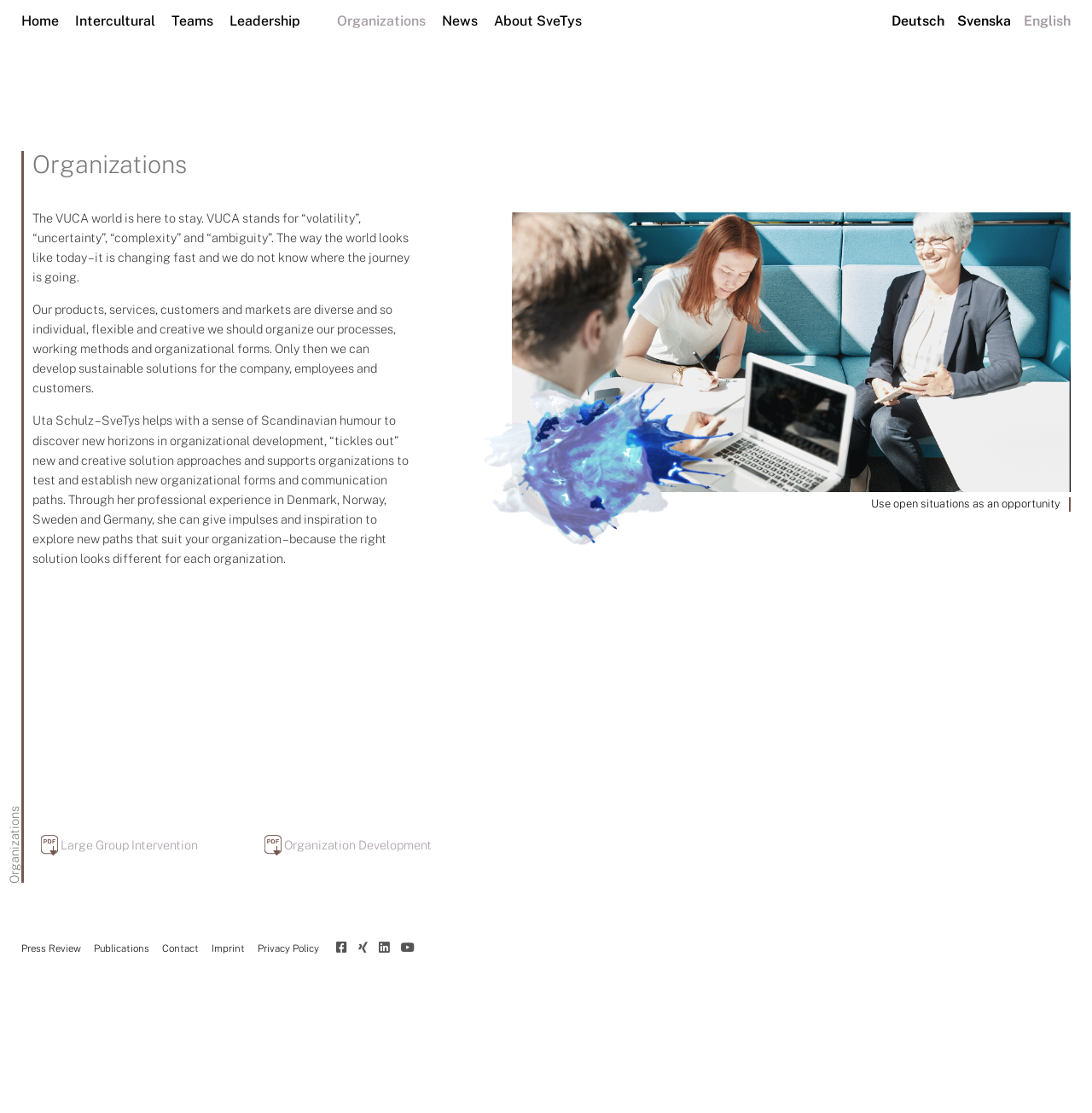Kindly determine the bounding box coordinates for the area that needs to be clicked to execute this instruction: "Switch to German language".

[0.816, 0.011, 0.865, 0.026]